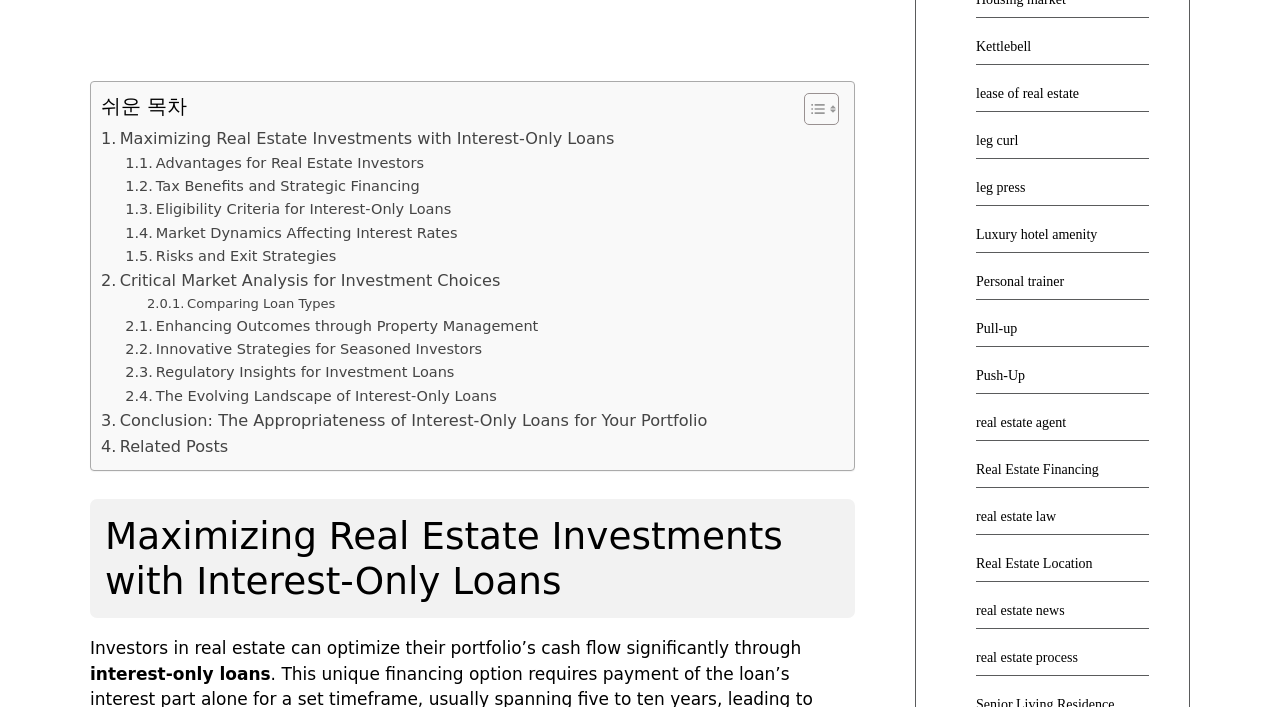Can you find the bounding box coordinates for the element that needs to be clicked to execute this instruction: "Learn about 'Real Estate Financing'"? The coordinates should be given as four float numbers between 0 and 1, i.e., [left, top, right, bottom].

[0.762, 0.653, 0.858, 0.674]